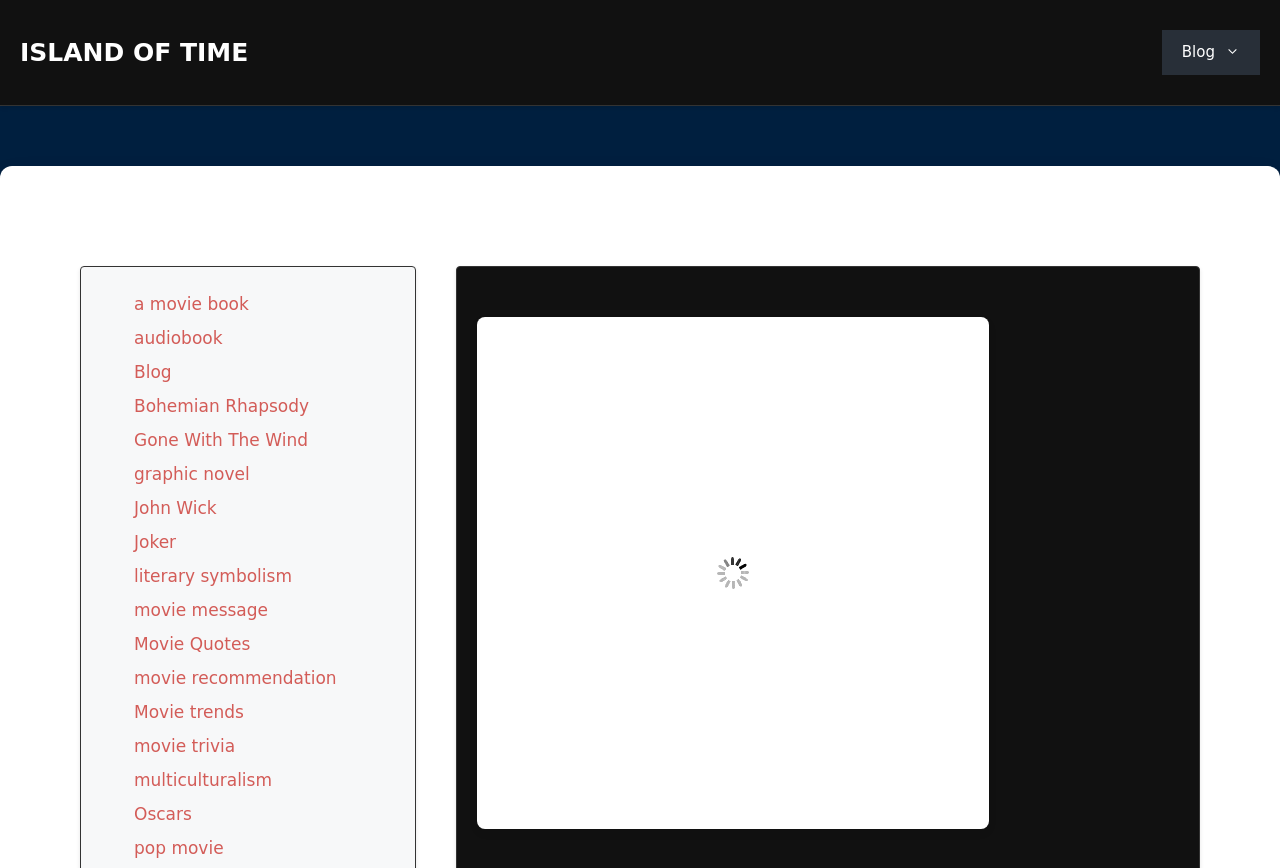Can you find and provide the title of the webpage?

7 Unrivaled Aspects of Funko Pop Nightmare Before Christmas Collection